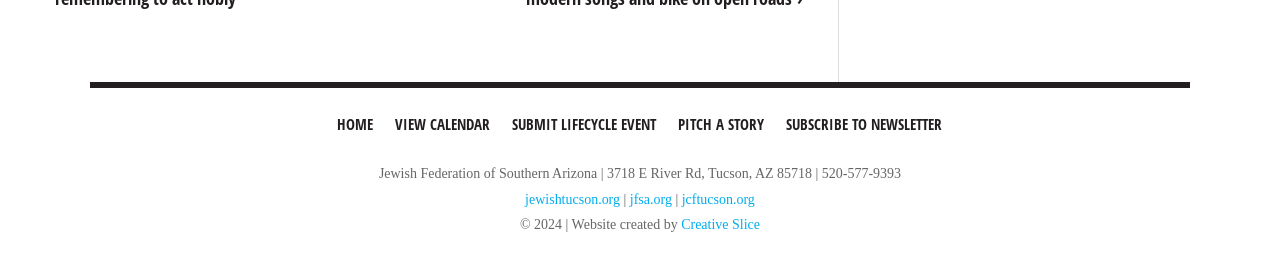Can you specify the bounding box coordinates of the area that needs to be clicked to fulfill the following instruction: "submit a lifecycle event"?

[0.393, 0.372, 0.52, 0.53]